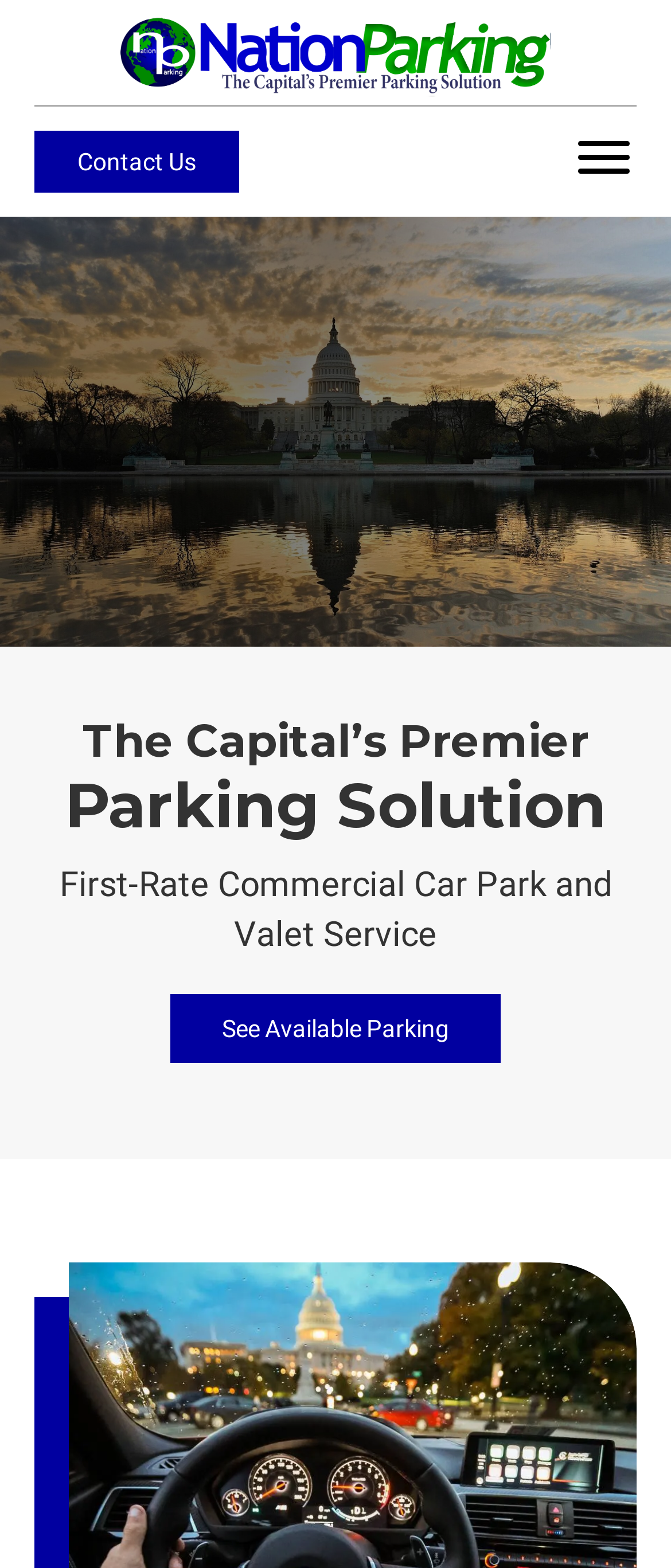What is the company's logo on the top left?
Answer the question with a single word or phrase derived from the image.

Nation Parking Logo